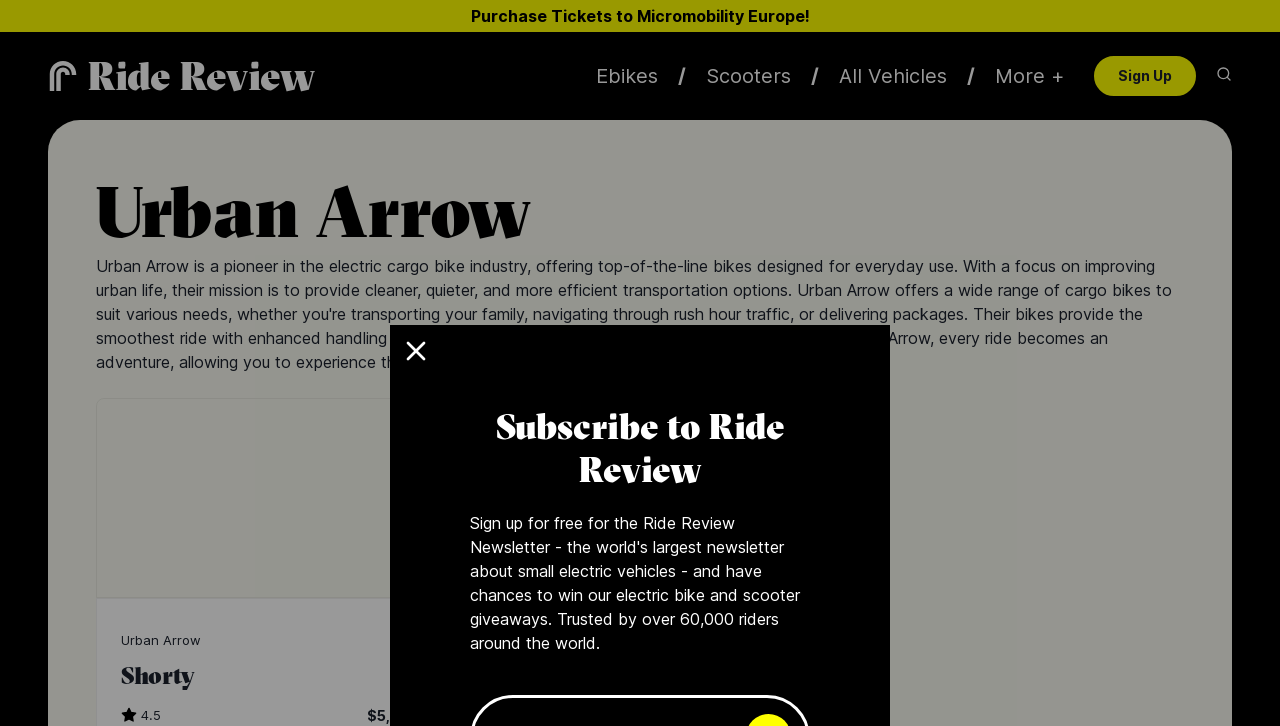Using the format (top-left x, top-left y, bottom-right x, bottom-right y), provide the bounding box coordinates for the described UI element. All values should be floating point numbers between 0 and 1: Sign Up

[0.855, 0.077, 0.934, 0.132]